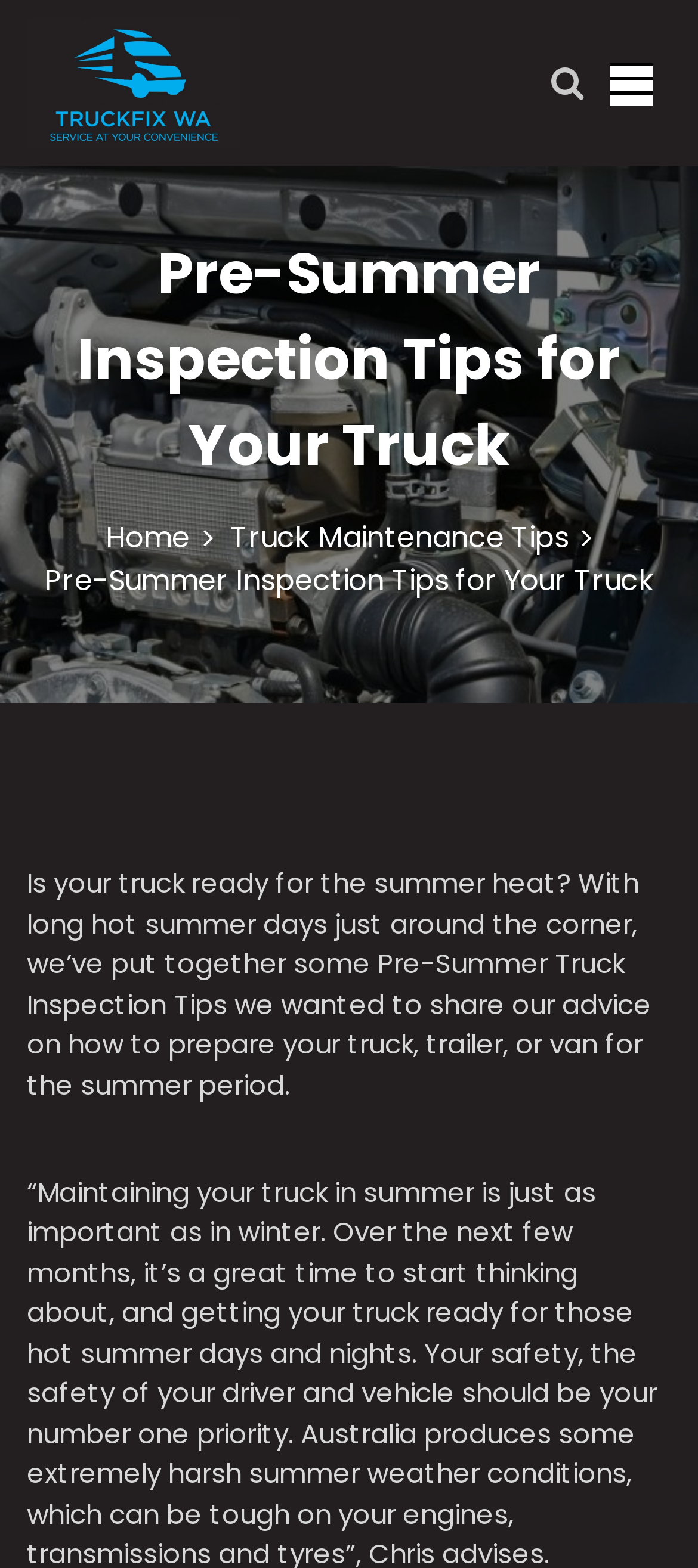Please determine the heading text of this webpage.

Pre-Summer Inspection Tips for Your Truck